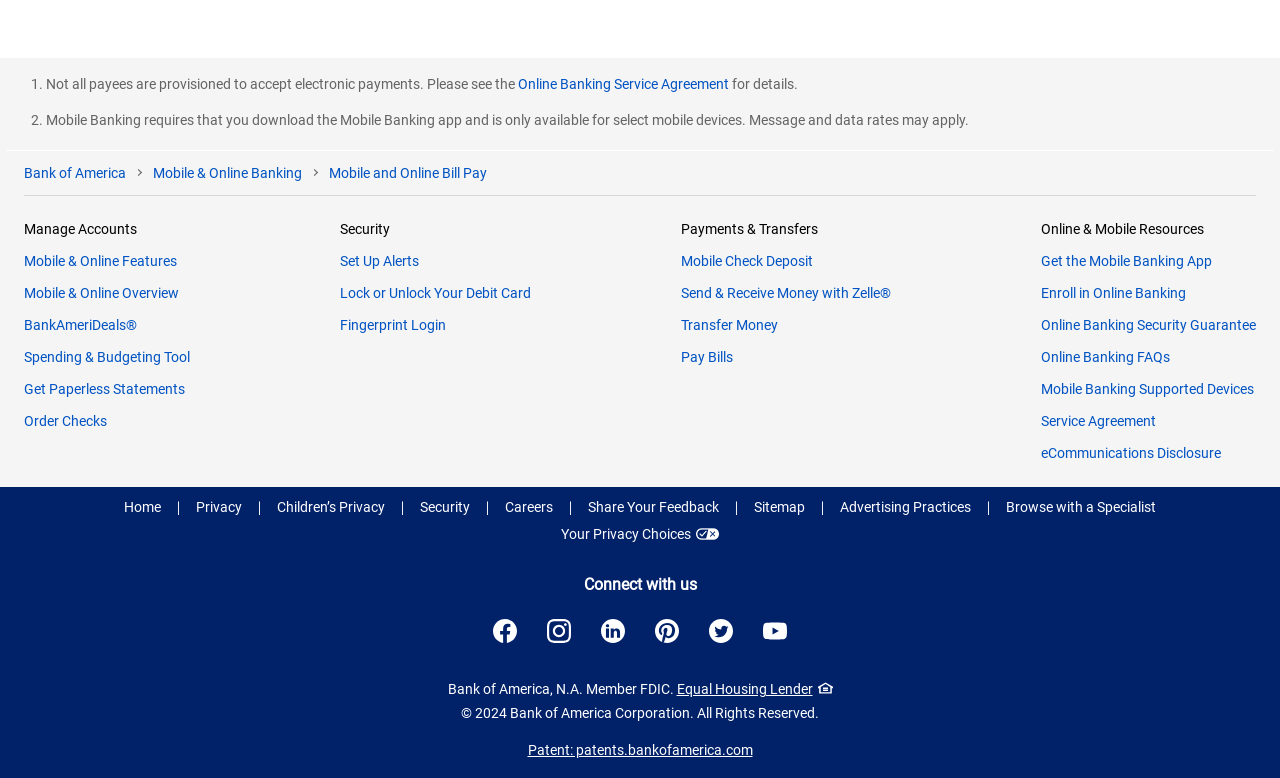Using the provided description: "Careers", find the bounding box coordinates of the corresponding UI element. The output should be four float numbers between 0 and 1, in the format [left, top, right, bottom].

[0.381, 0.643, 0.418, 0.661]